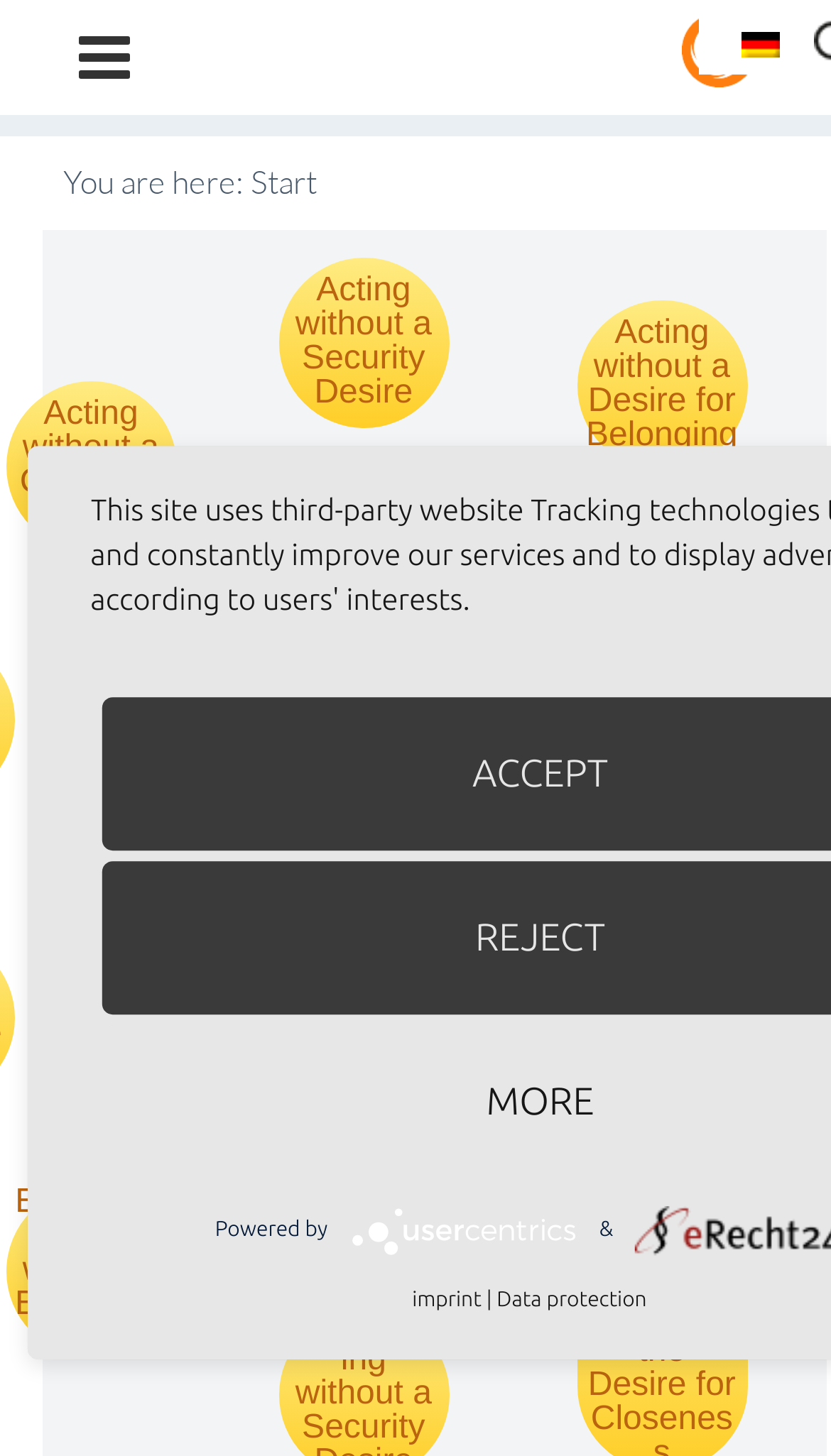Determine the bounding box coordinates for the area that should be clicked to carry out the following instruction: "Learn about Living with Distance".

[0.309, 0.738, 0.565, 0.884]